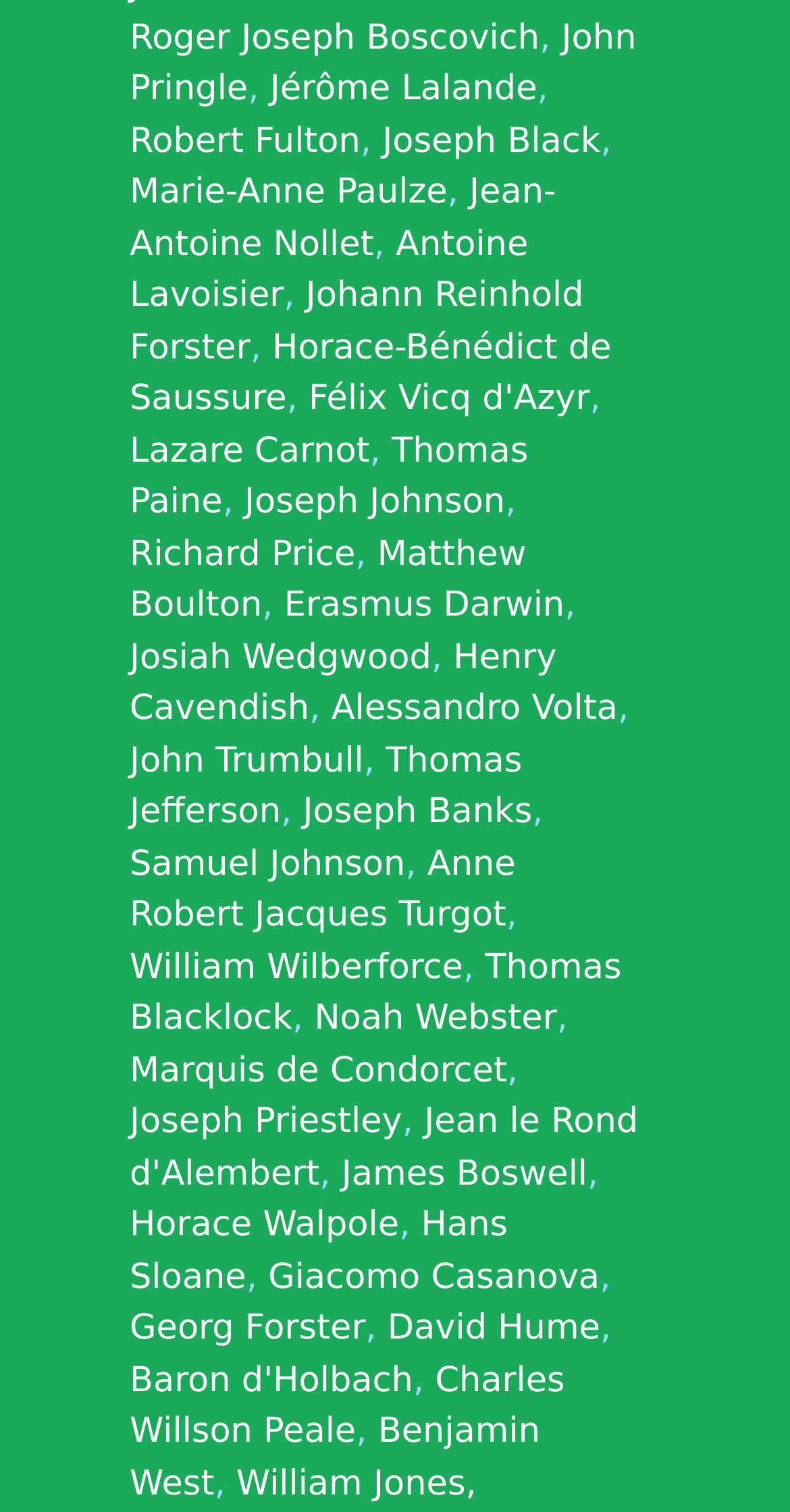How many links are on the webpage?
Based on the image, provide your answer in one word or phrase.

40